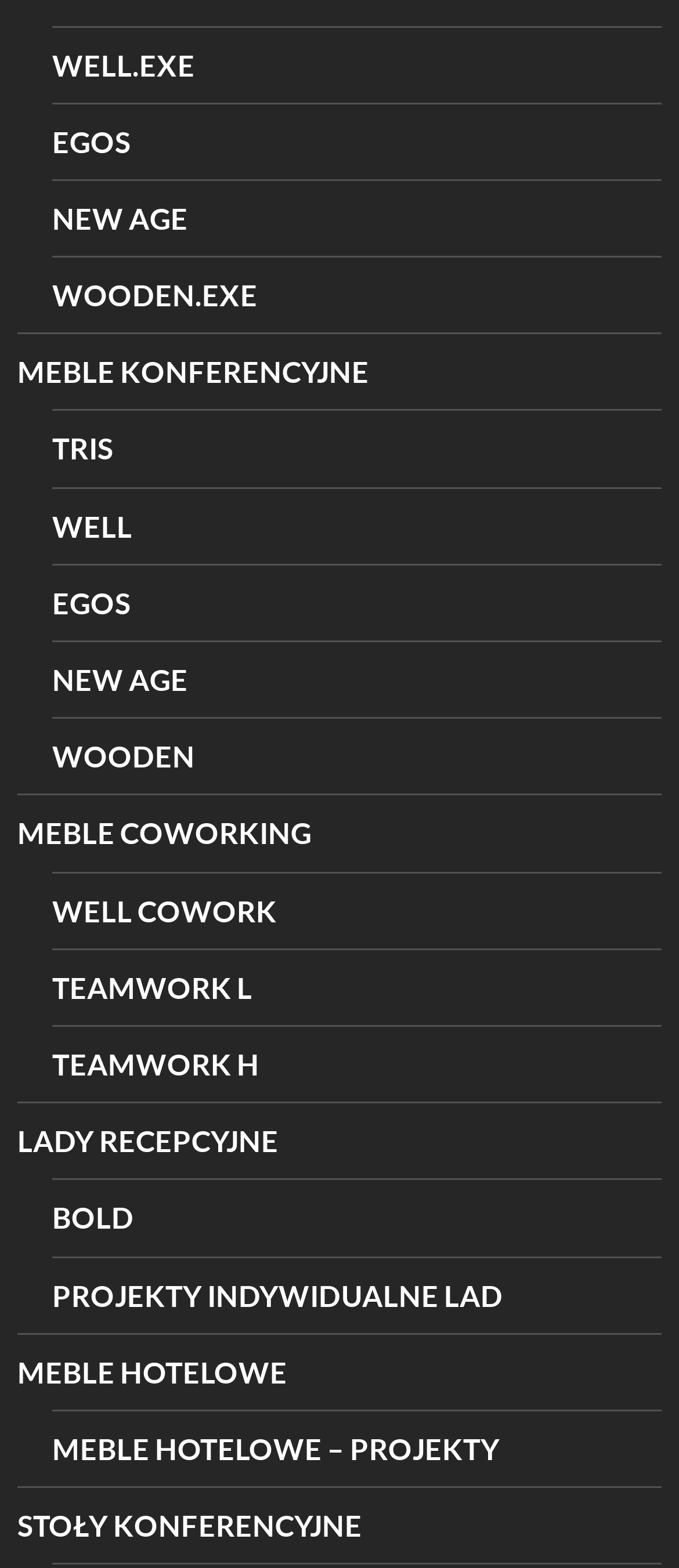What type of furniture is mentioned in the link 'MEBLE KONFERENCYJNE'?
Using the image provided, answer with just one word or phrase.

Conference furniture